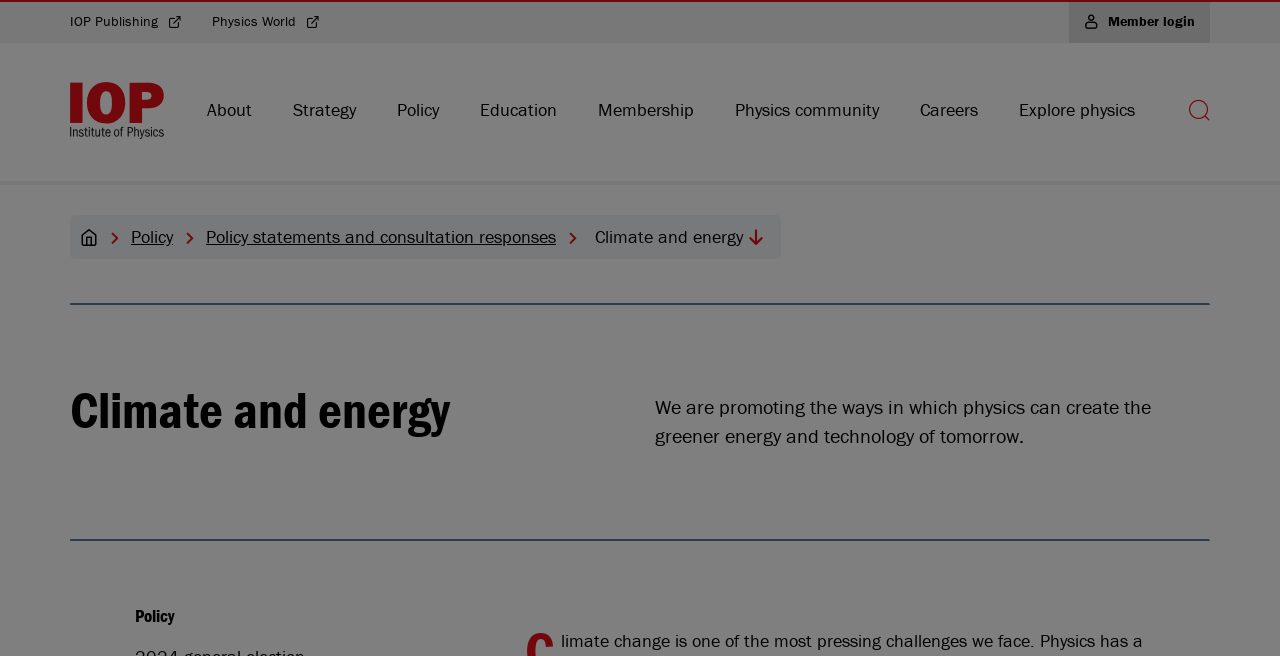Identify the bounding box coordinates for the UI element that matches this description: "Climate and energy".

[0.46, 0.343, 0.602, 0.38]